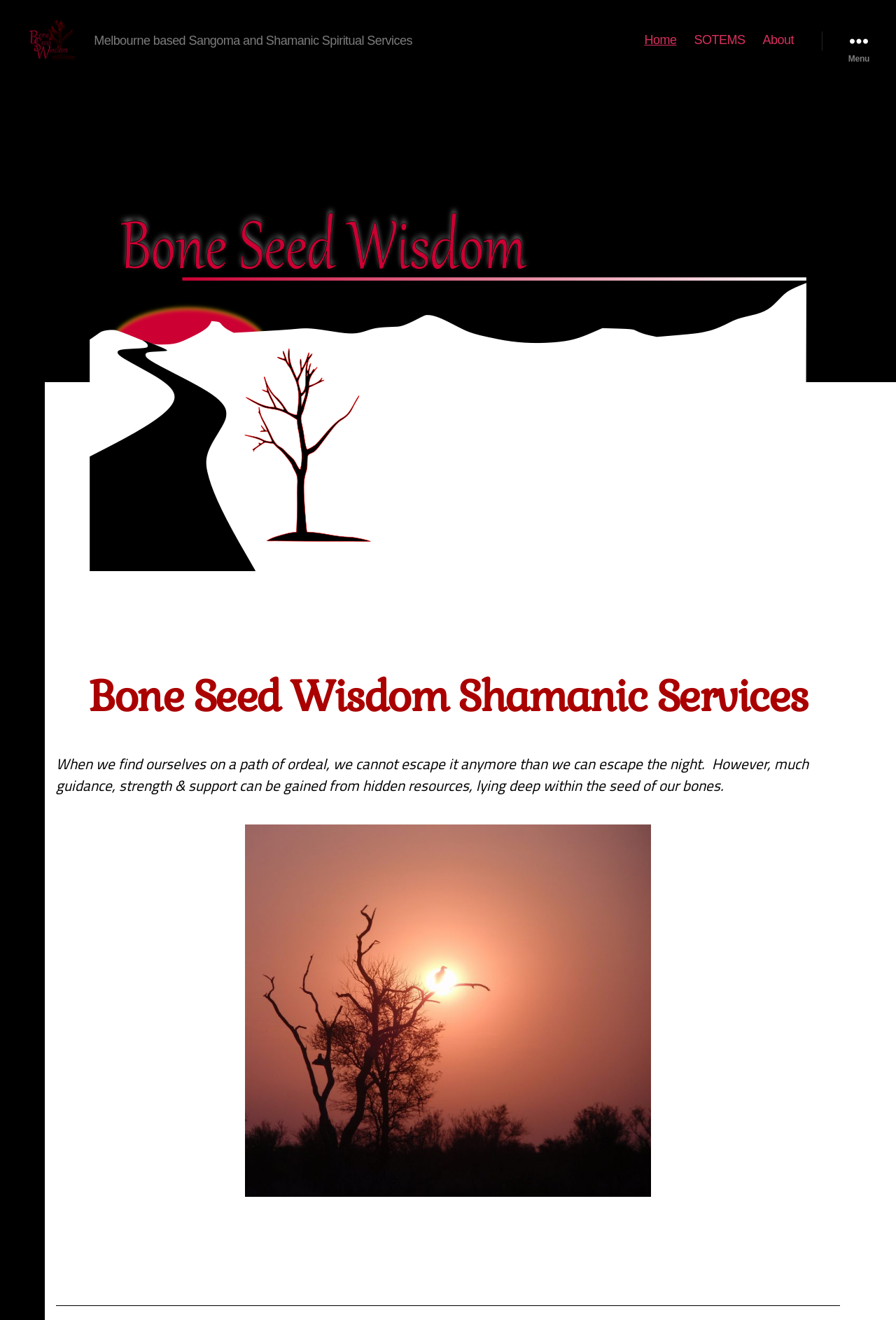What is the theme of the service?
Answer the question with a detailed and thorough explanation.

The theme of the service can be inferred from the static text 'Melbourne based Sangoma and Shamanic Spiritual Services' which is written below the service provider's name, indicating that the service is related to Shamanic Spiritual Services.